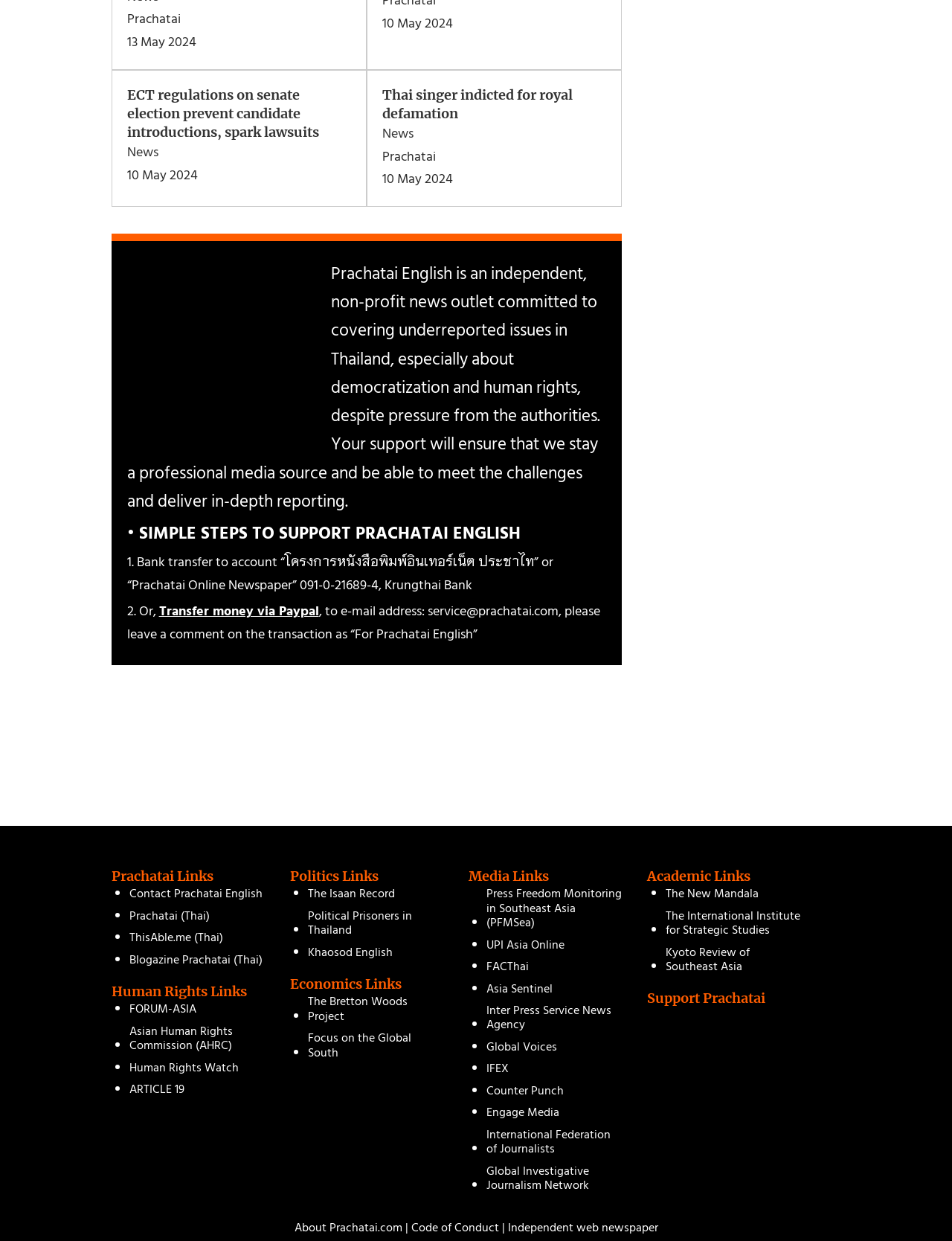Using the element description: "Open positions at Medifilm", determine the bounding box coordinates. The coordinates should be in the format [left, top, right, bottom], with values between 0 and 1.

None